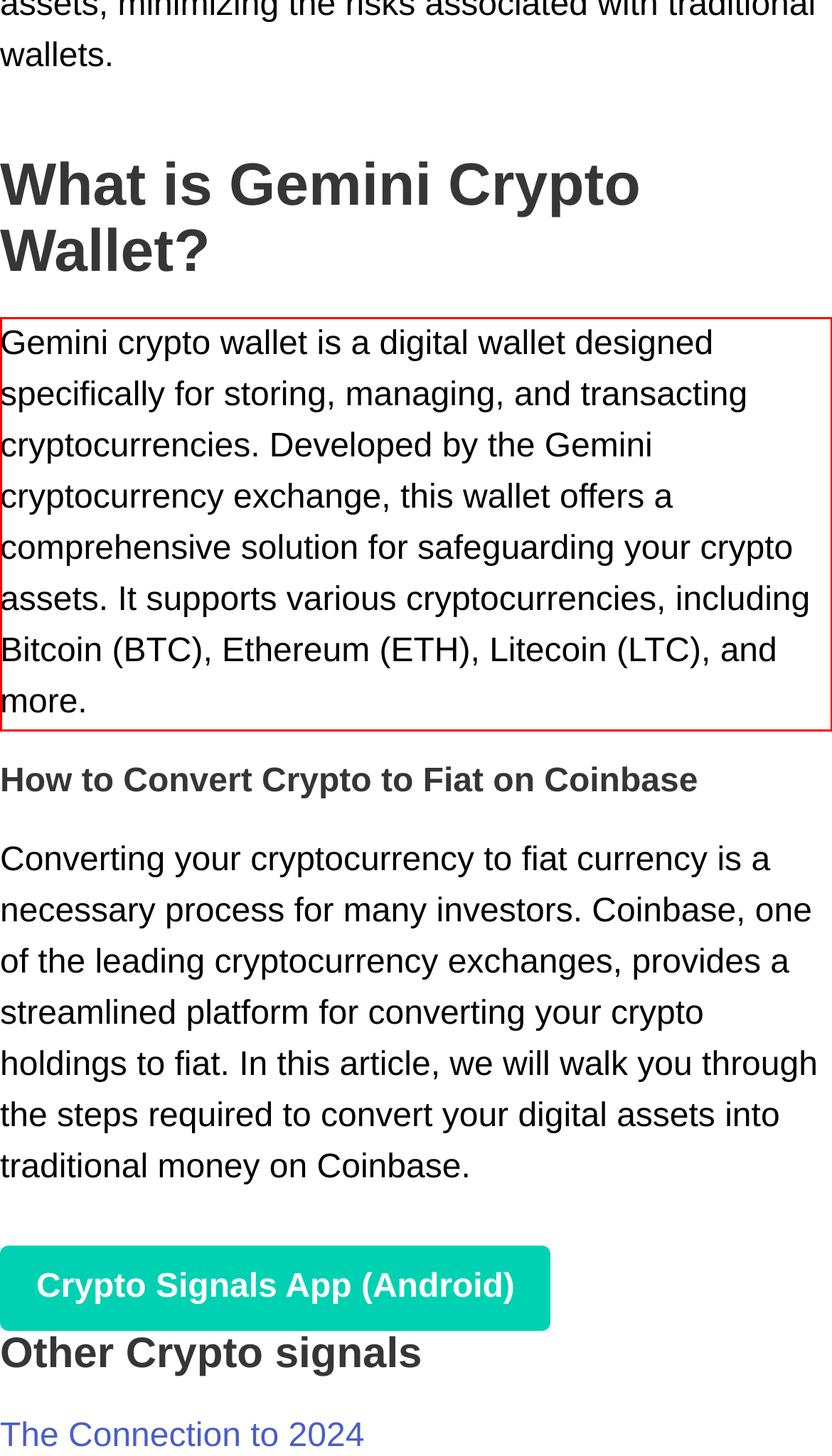Please analyze the screenshot of a webpage and extract the text content within the red bounding box using OCR.

Gemini crypto wallet is a digital wallet designed specifically for storing, managing, and transacting cryptocurrencies. Developed by the Gemini cryptocurrency exchange, this wallet offers a comprehensive solution for safeguarding your crypto assets. It supports various cryptocurrencies, including Bitcoin (BTC), Ethereum (ETH), Litecoin (LTC), and more.